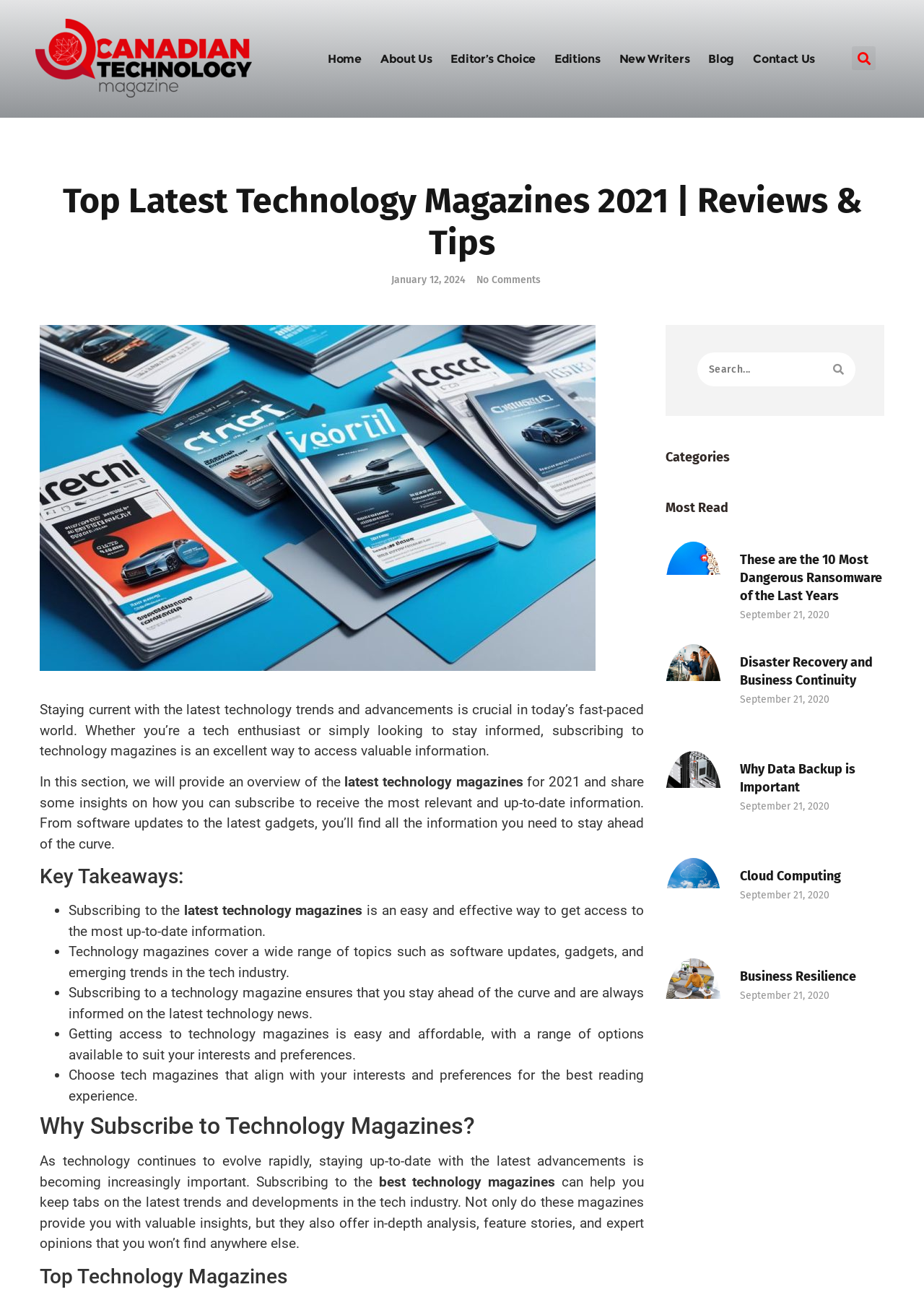Locate the bounding box of the UI element defined by this description: "Day & Times". The coordinates should be given as four float numbers between 0 and 1, formatted as [left, top, right, bottom].

None